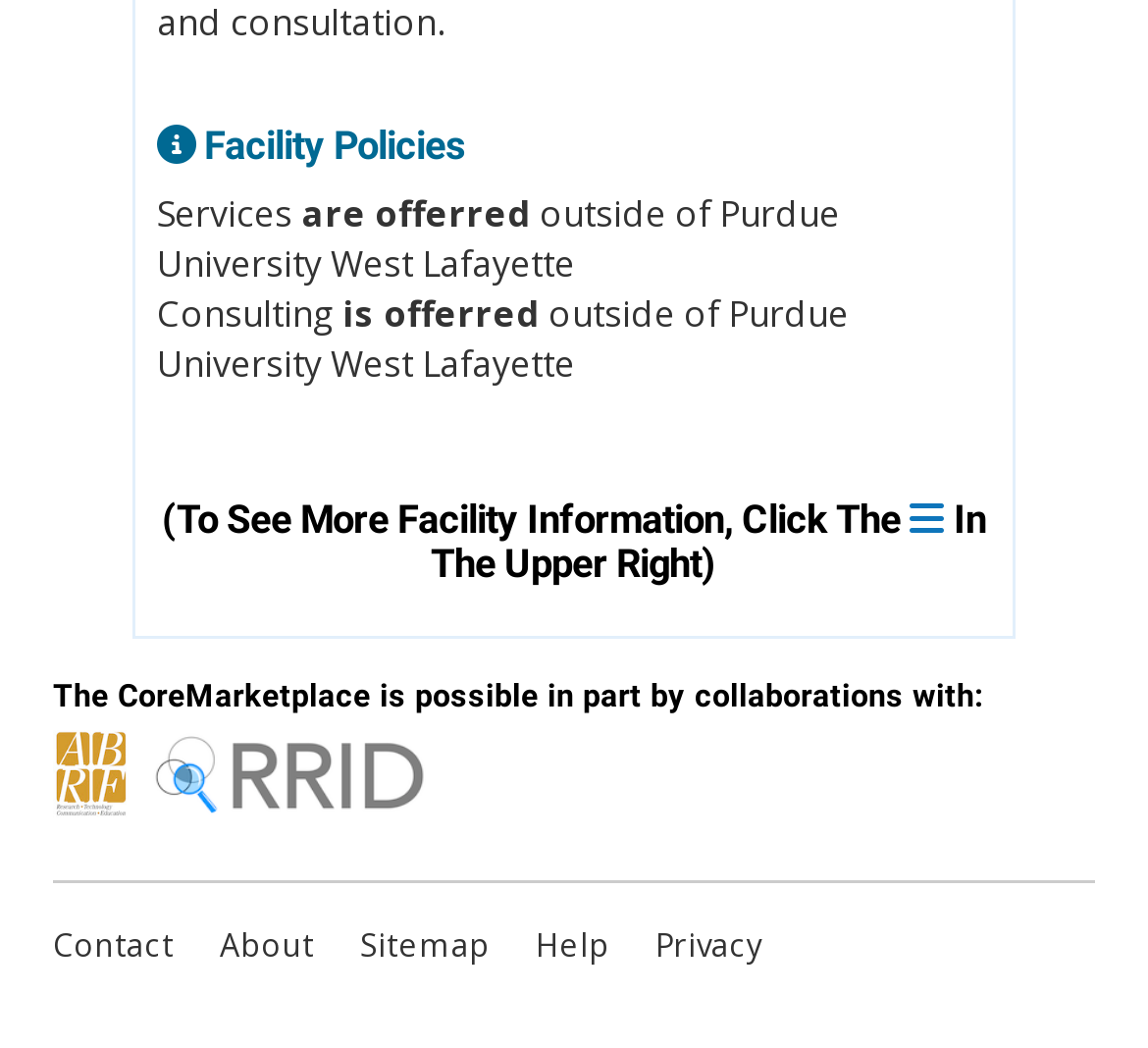Please analyze the image and give a detailed answer to the question:
What is the purpose of the icon in the upper right?

The webpage provides a heading that says '(To See More Facility Information, Click The  In The Upper Right)', indicating that the icon is used to access more information about the facility.